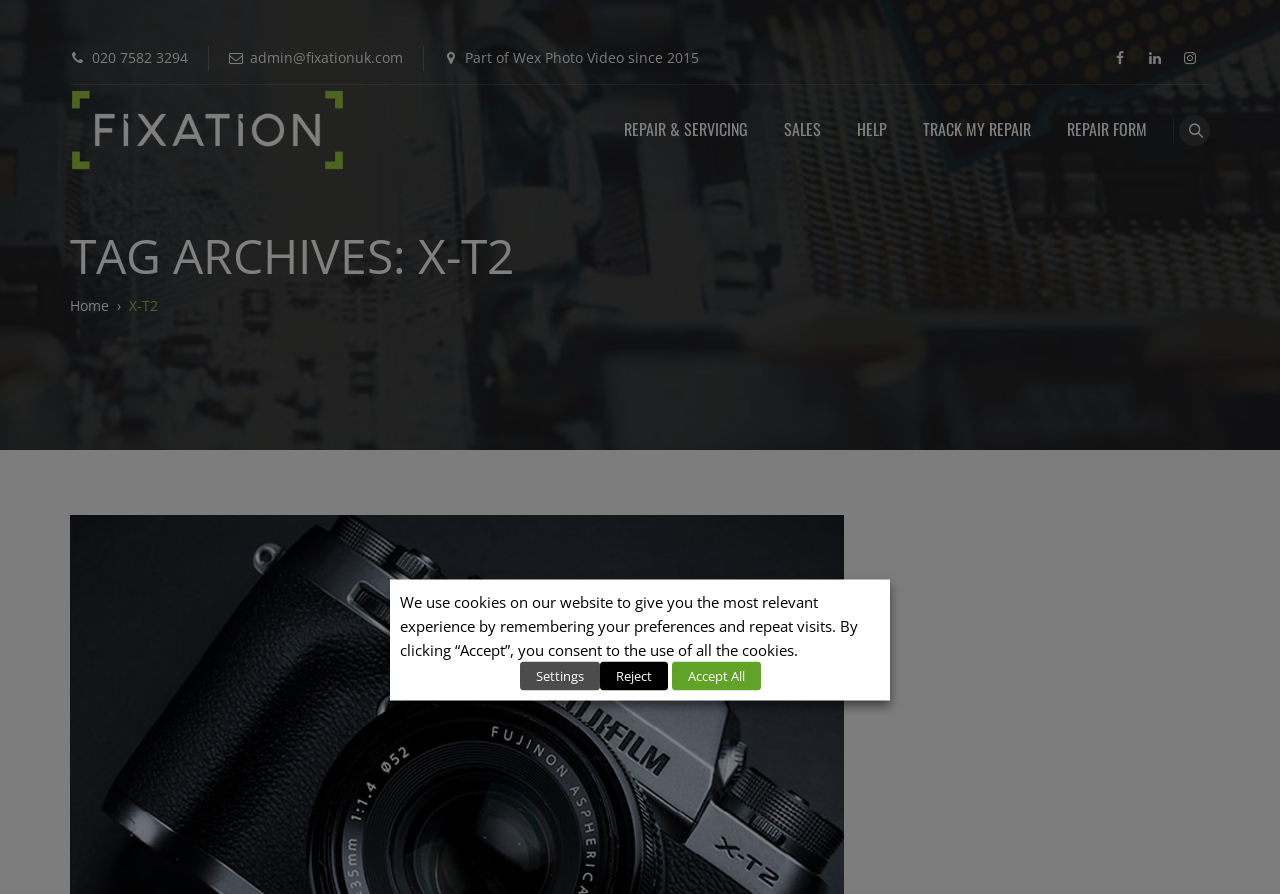What is the name of the company?
Please give a well-detailed answer to the question.

I found the name of the company by looking at the top section of the webpage, where there is a link element with the text 'Fixation'. This element is also accompanied by an image with the same name.